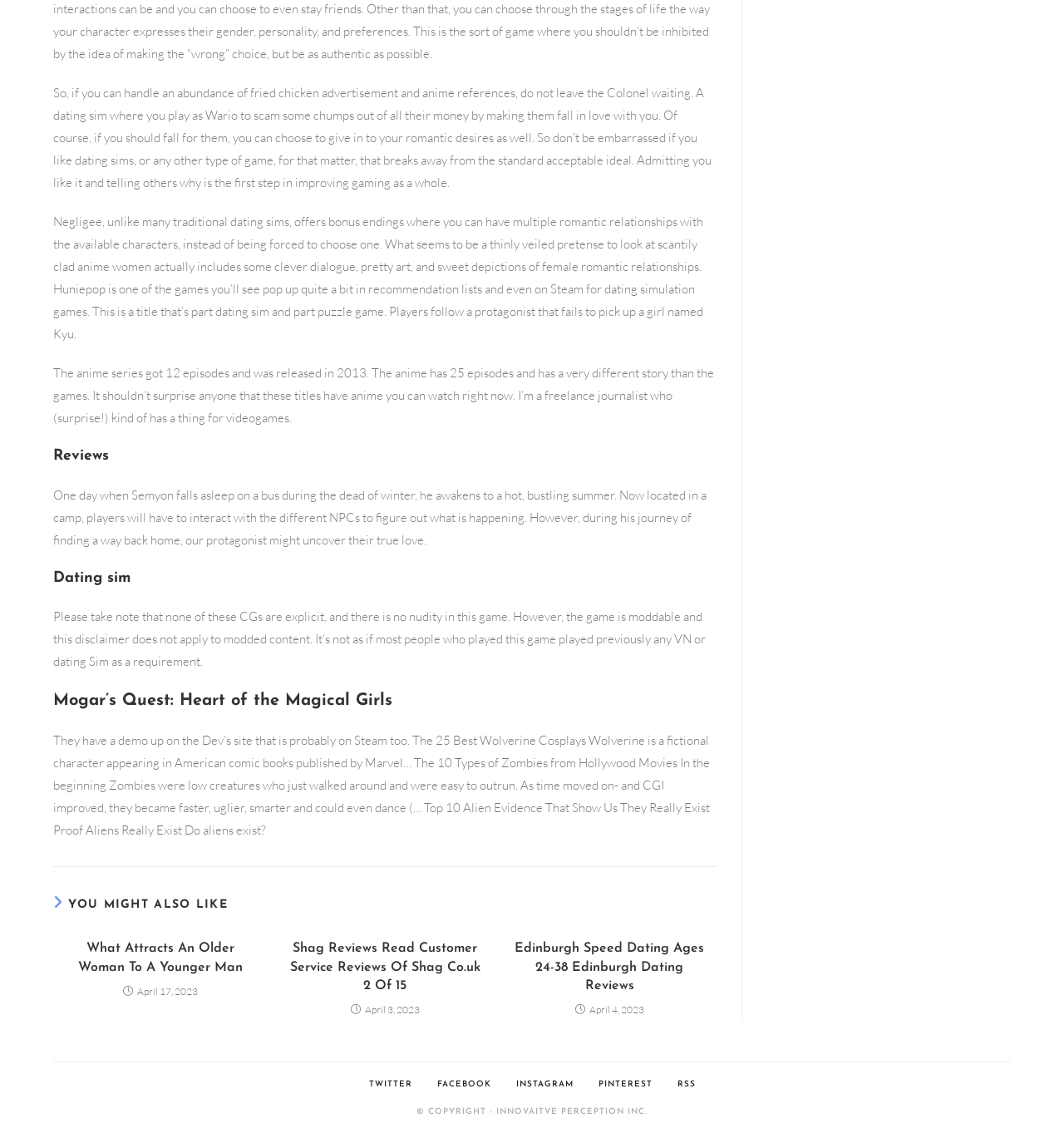Provide a one-word or one-phrase answer to the question:
What type of game is Negligee?

Dating sim